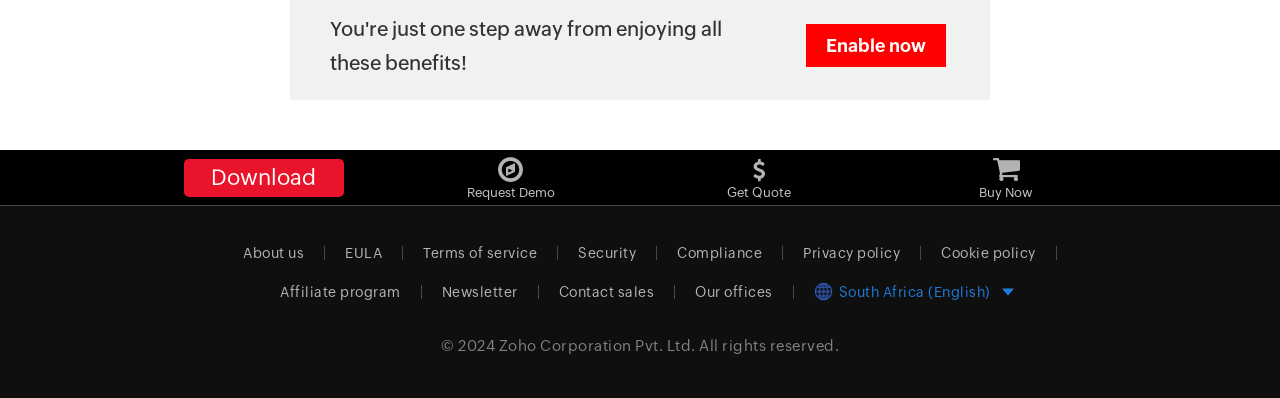Identify the bounding box coordinates for the UI element mentioned here: "About us". Provide the coordinates as four float values between 0 and 1, i.e., [left, top, right, bottom].

[0.174, 0.618, 0.254, 0.653]